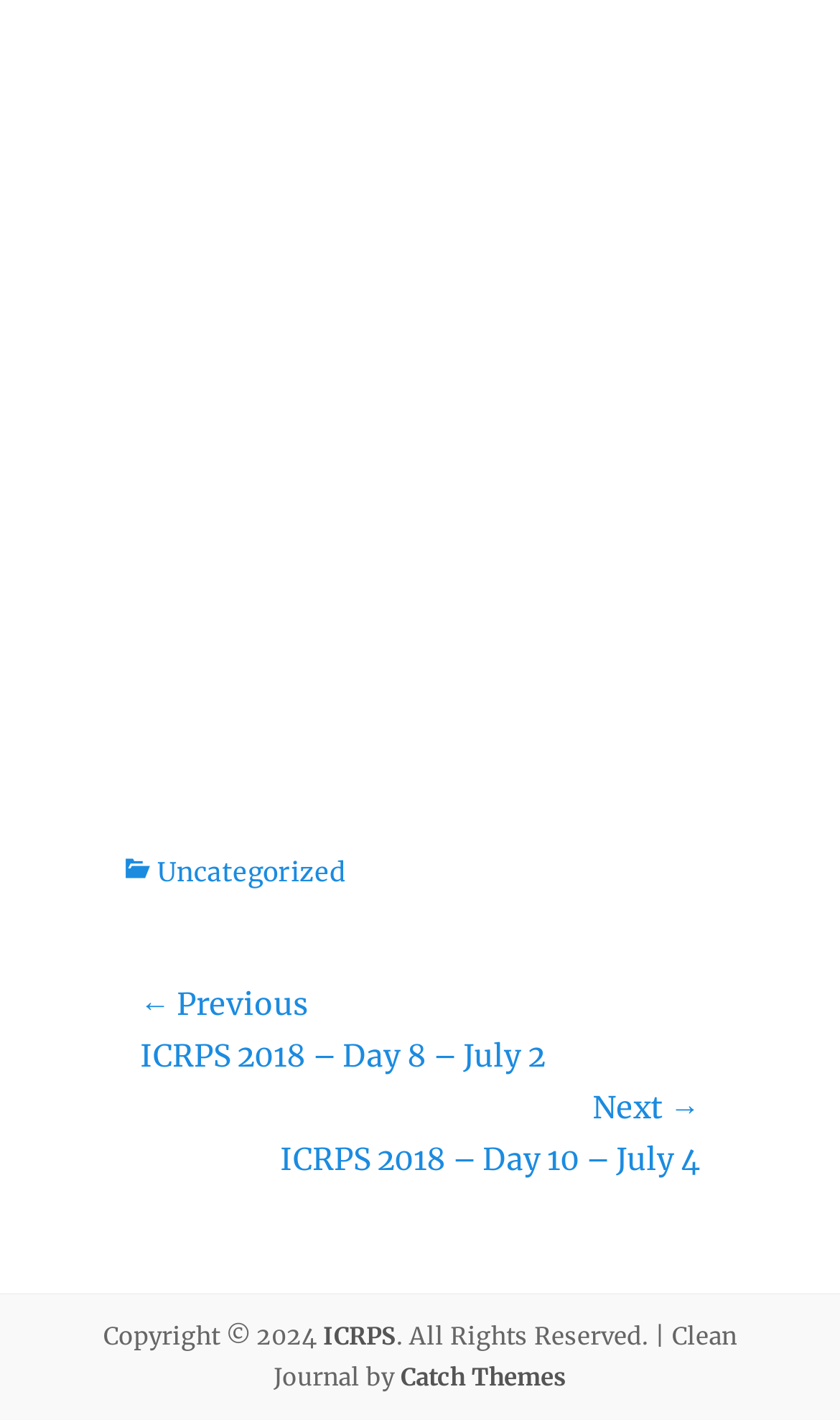What is the title of the previous post?
Provide a detailed and well-explained answer to the question.

I located the 'Post navigation' heading and found the link 'Previous post: ICRPS 2018 – Day 8 – July 2' underneath it, which indicates the title of the previous post.